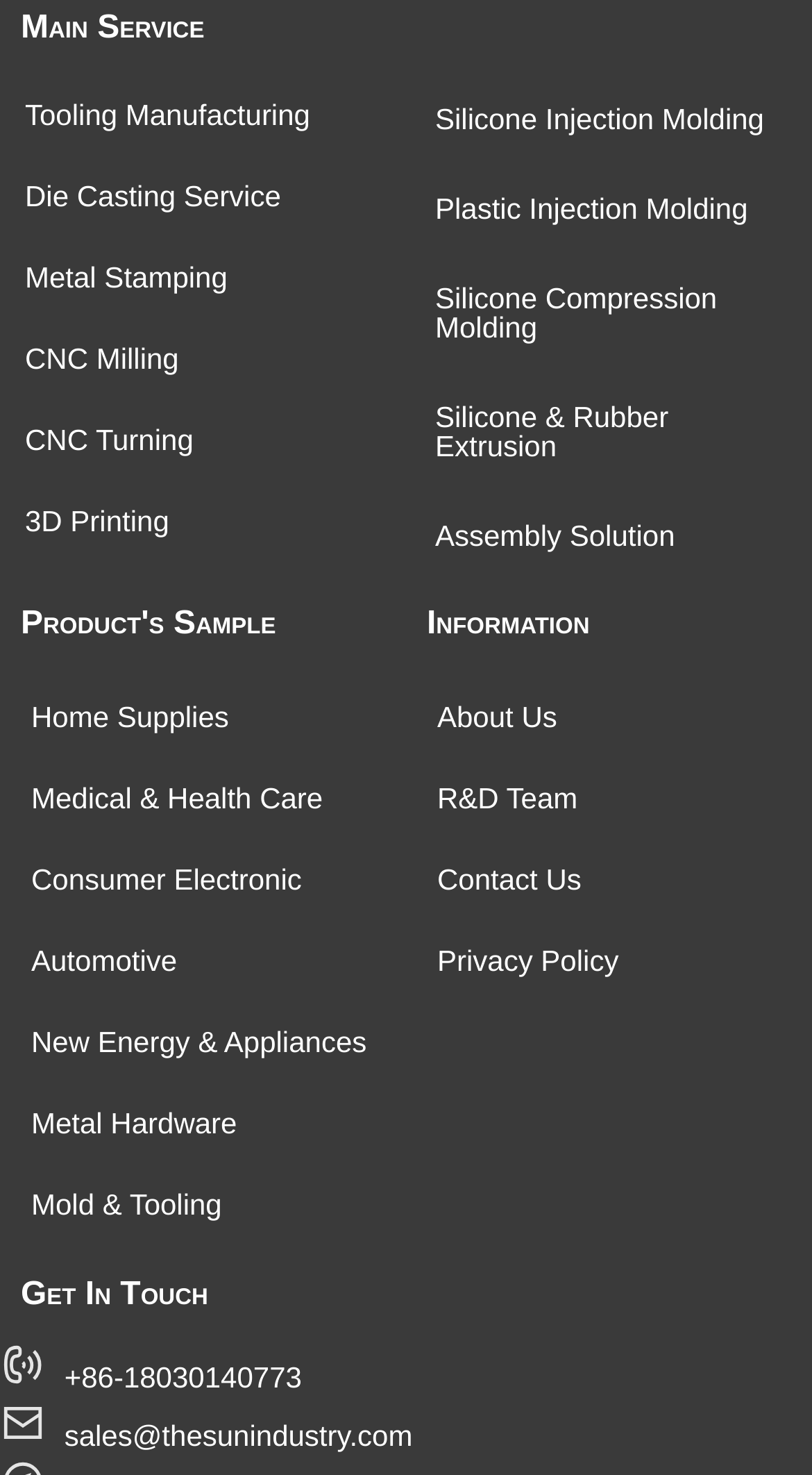Determine the bounding box coordinates of the area to click in order to meet this instruction: "Contact via email".

None